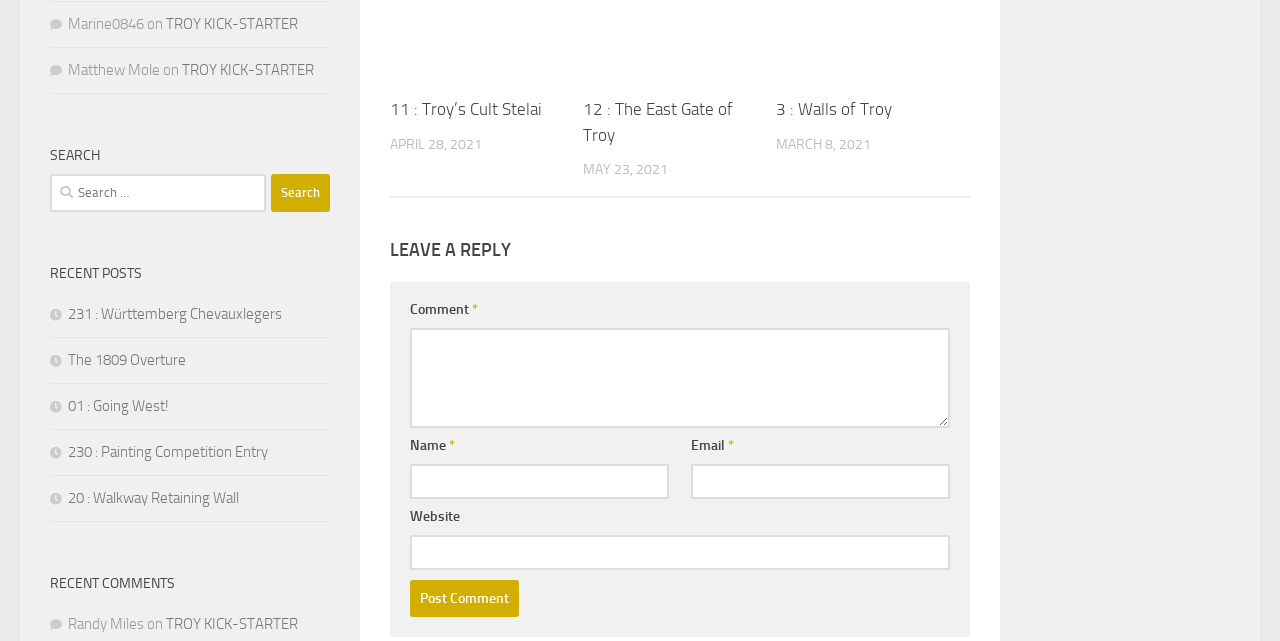Please reply with a single word or brief phrase to the question: 
What is the date of the latest article?

APRIL 28, 2021